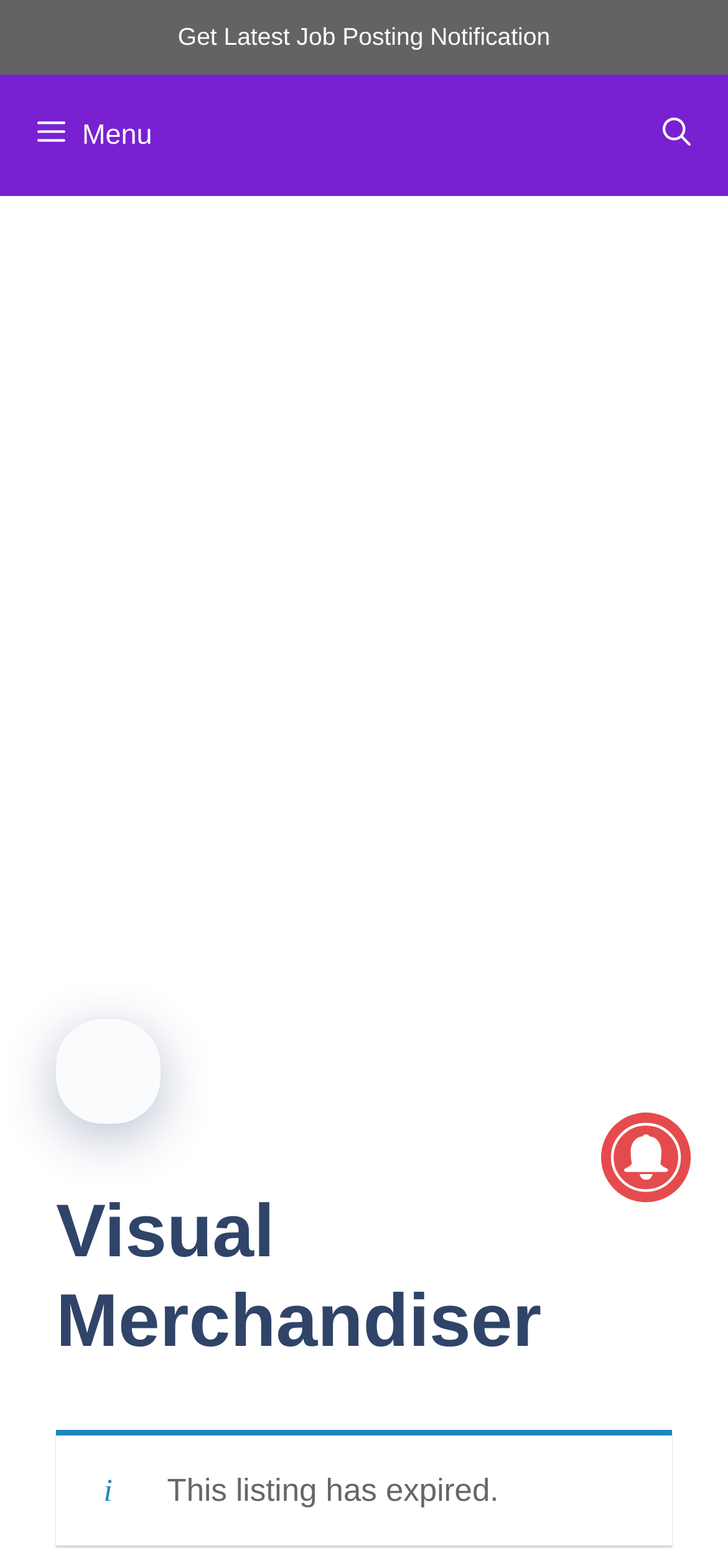Using the provided description: "aria-label="Open search"", find the bounding box coordinates of the corresponding UI element. The output should be four float numbers between 0 and 1, in the format [left, top, right, bottom].

[0.859, 0.047, 1.0, 0.124]